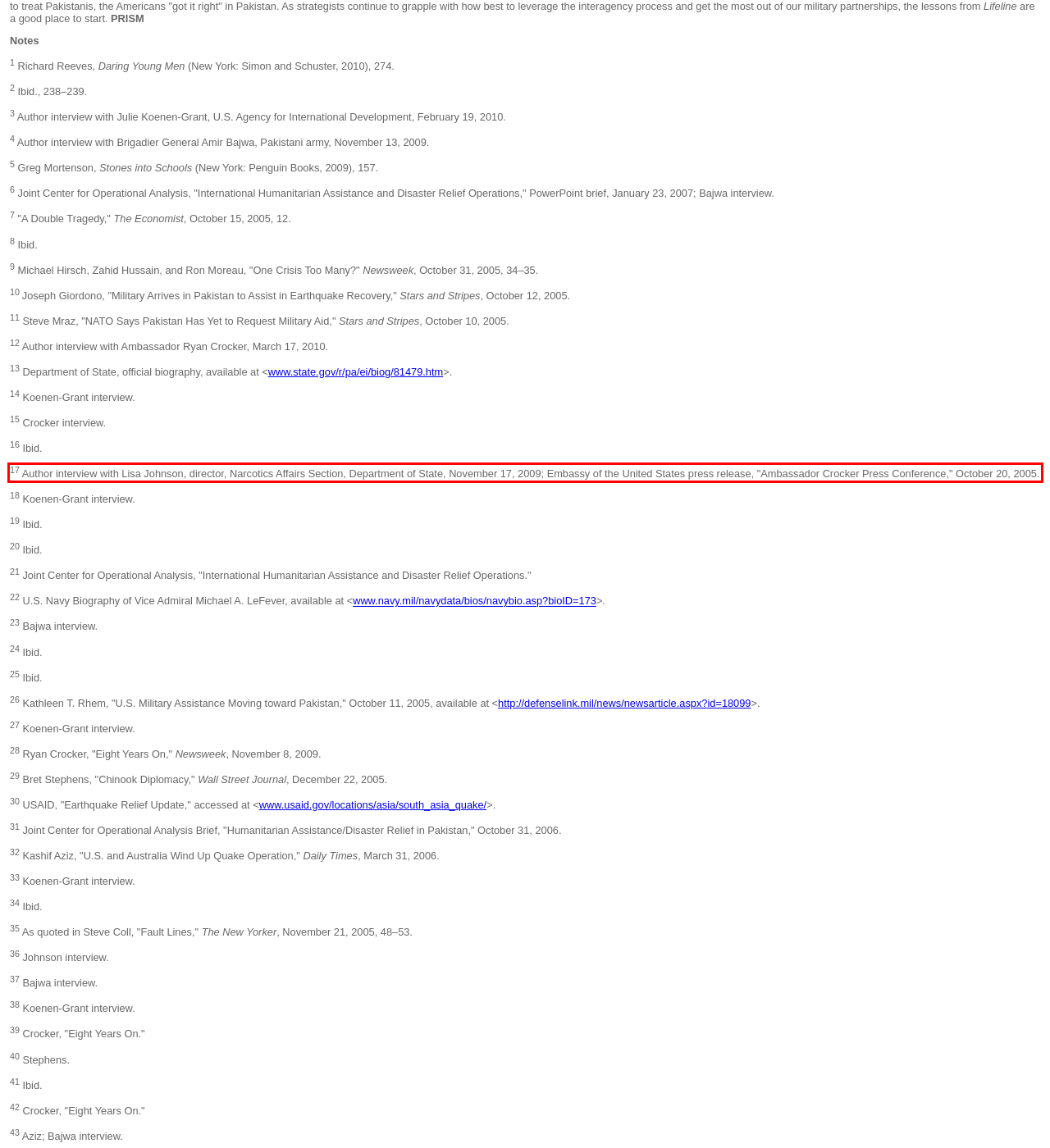Perform OCR on the text inside the red-bordered box in the provided screenshot and output the content.

17 Author interview with Lisa Johnson, director, Narcotics Affairs Section, Department of State, November 17, 2009; Embassy of the United States press release, "Ambassador Crocker Press Conference," October 20, 2005.